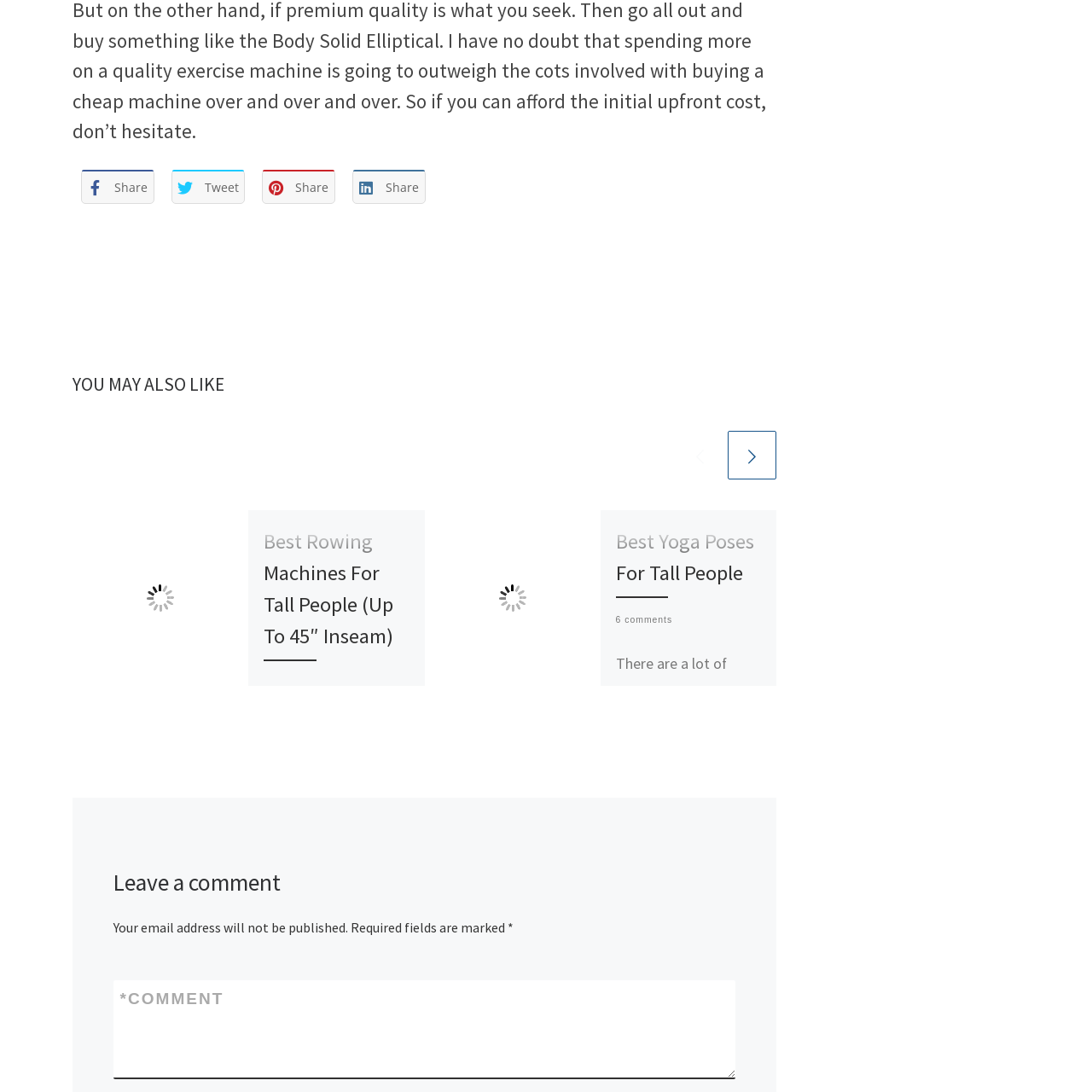What is the main focus of the accompanying article?
Check the image encapsulated by the red bounding box and answer the question comprehensively.

The article is focused on the best rowing machines for taller users, discussing the challenges they face with standard rowing equipment and the importance of selecting the right one to enhance their rowing experience.